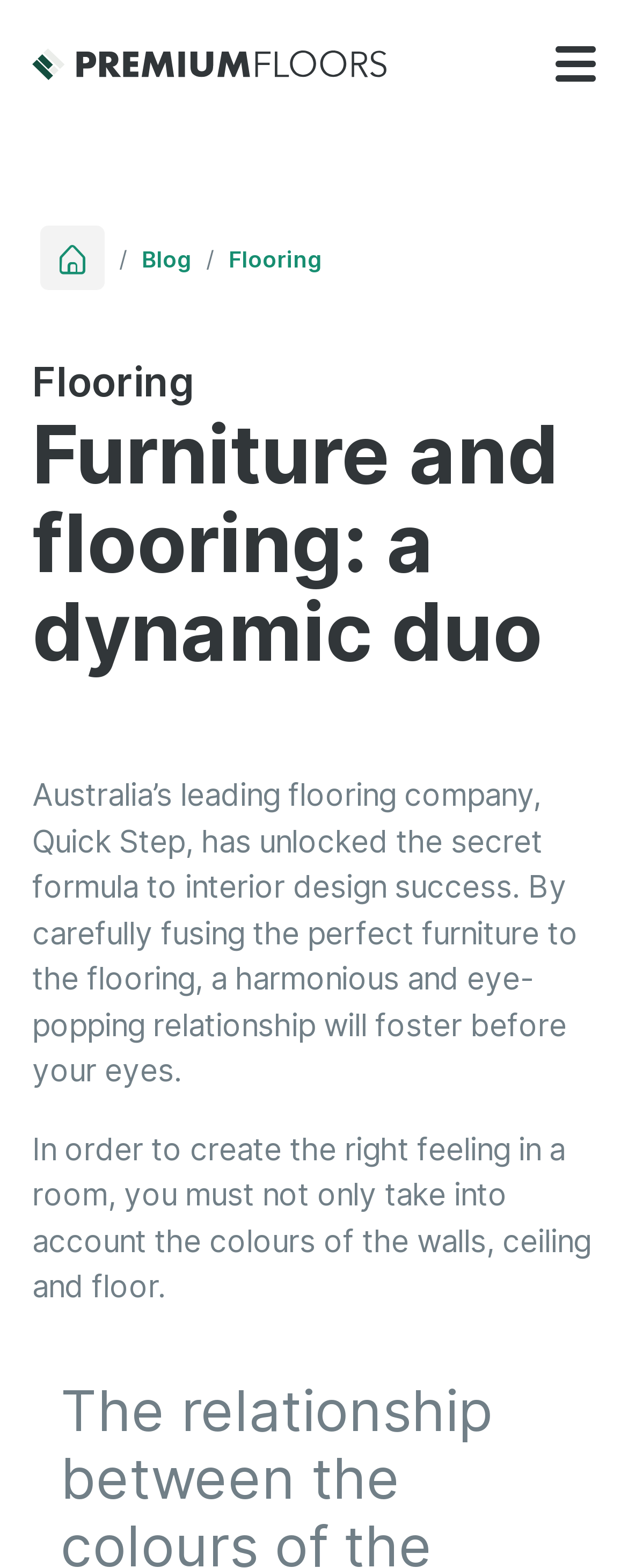Based on the image, give a detailed response to the question: What is the purpose of considering colours in a room?

The webpage states that 'In order to create the right feeling in a room, you must not only take into account the colours of the walls, ceiling and floor.' This implies that considering colours is important for creating the right atmosphere in a room.